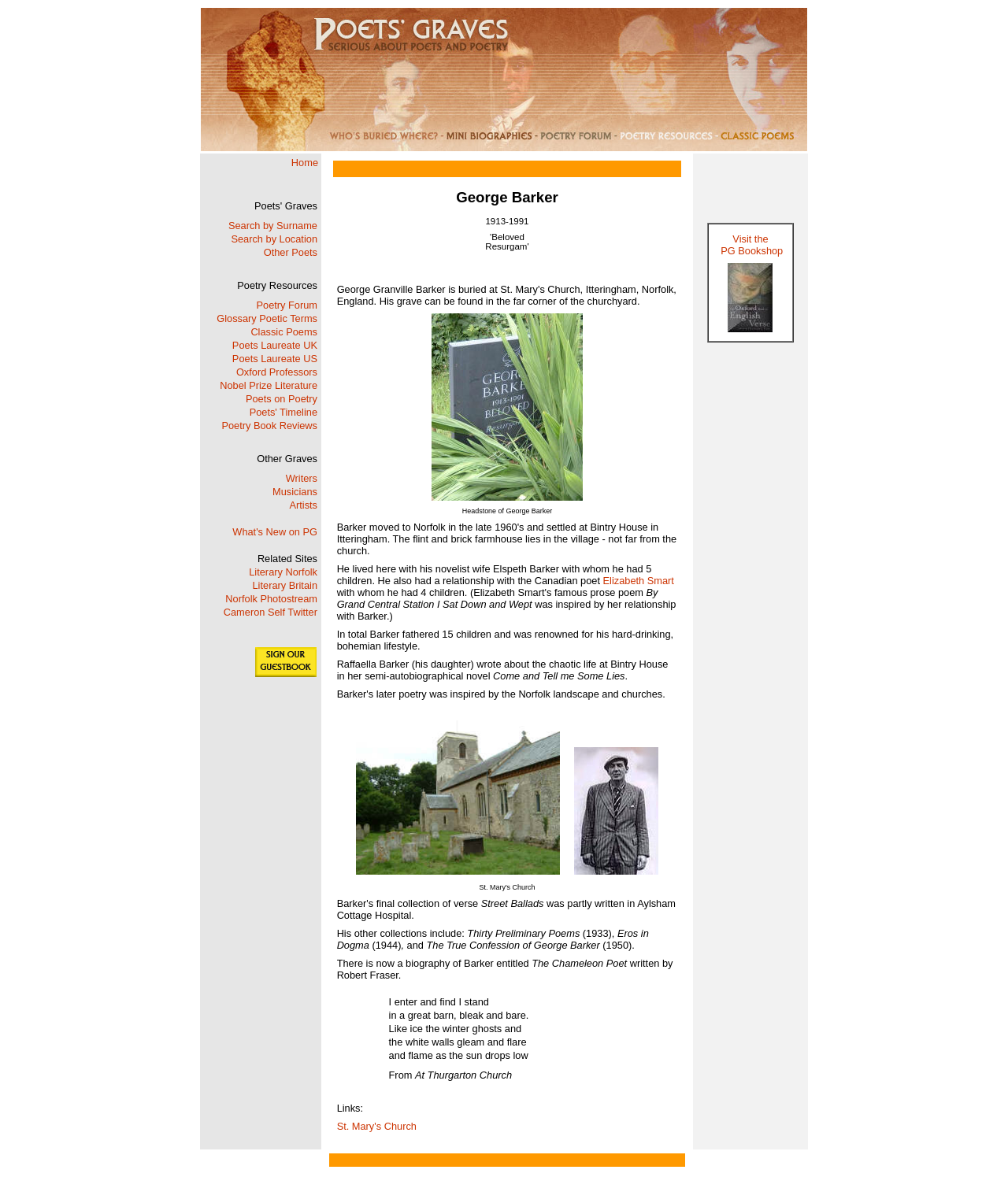Determine the coordinates of the bounding box for the clickable area needed to execute this instruction: "View Poets' Graves".

[0.202, 0.164, 0.316, 0.186]